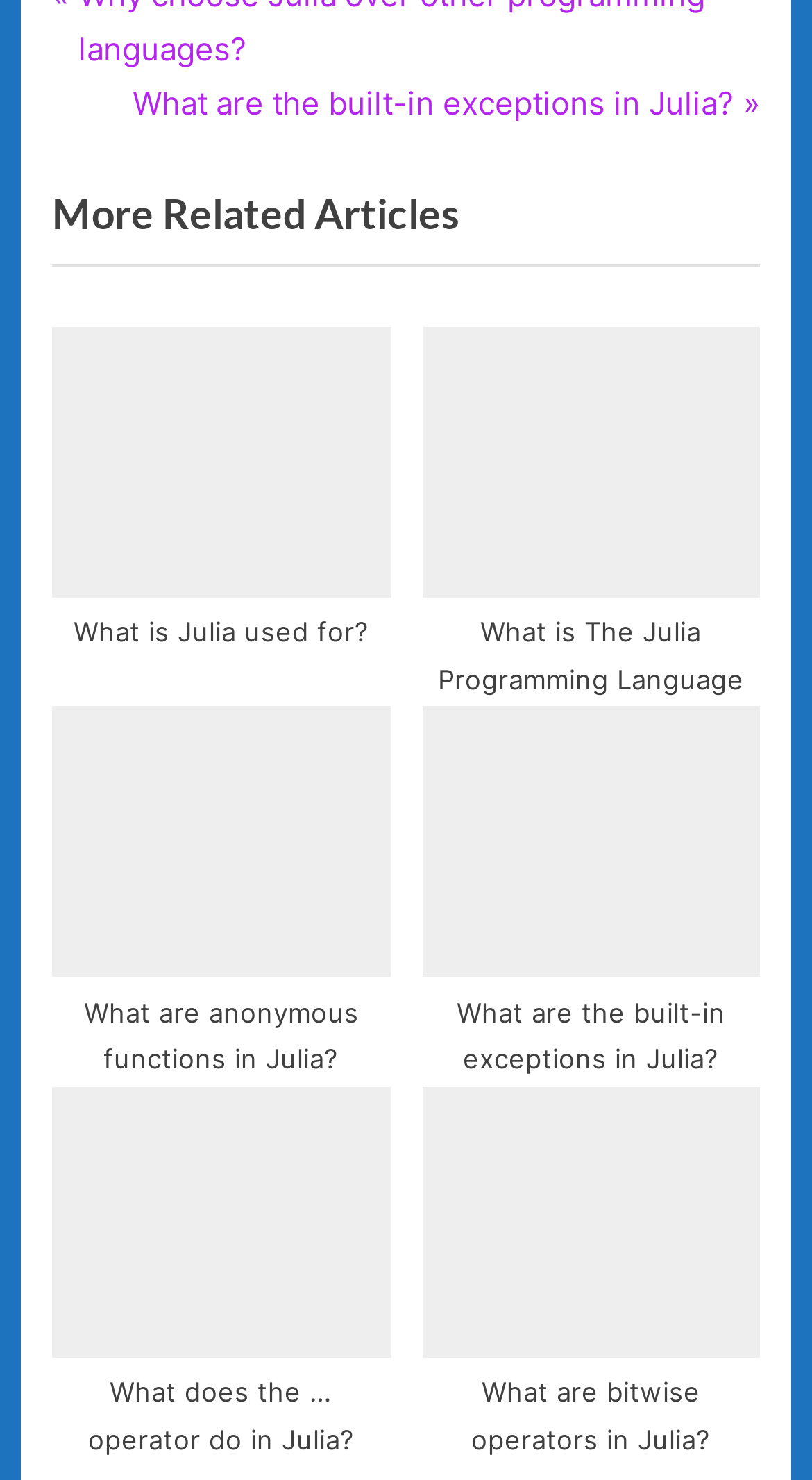Respond to the question with just a single word or phrase: 
How many related articles are listed?

6